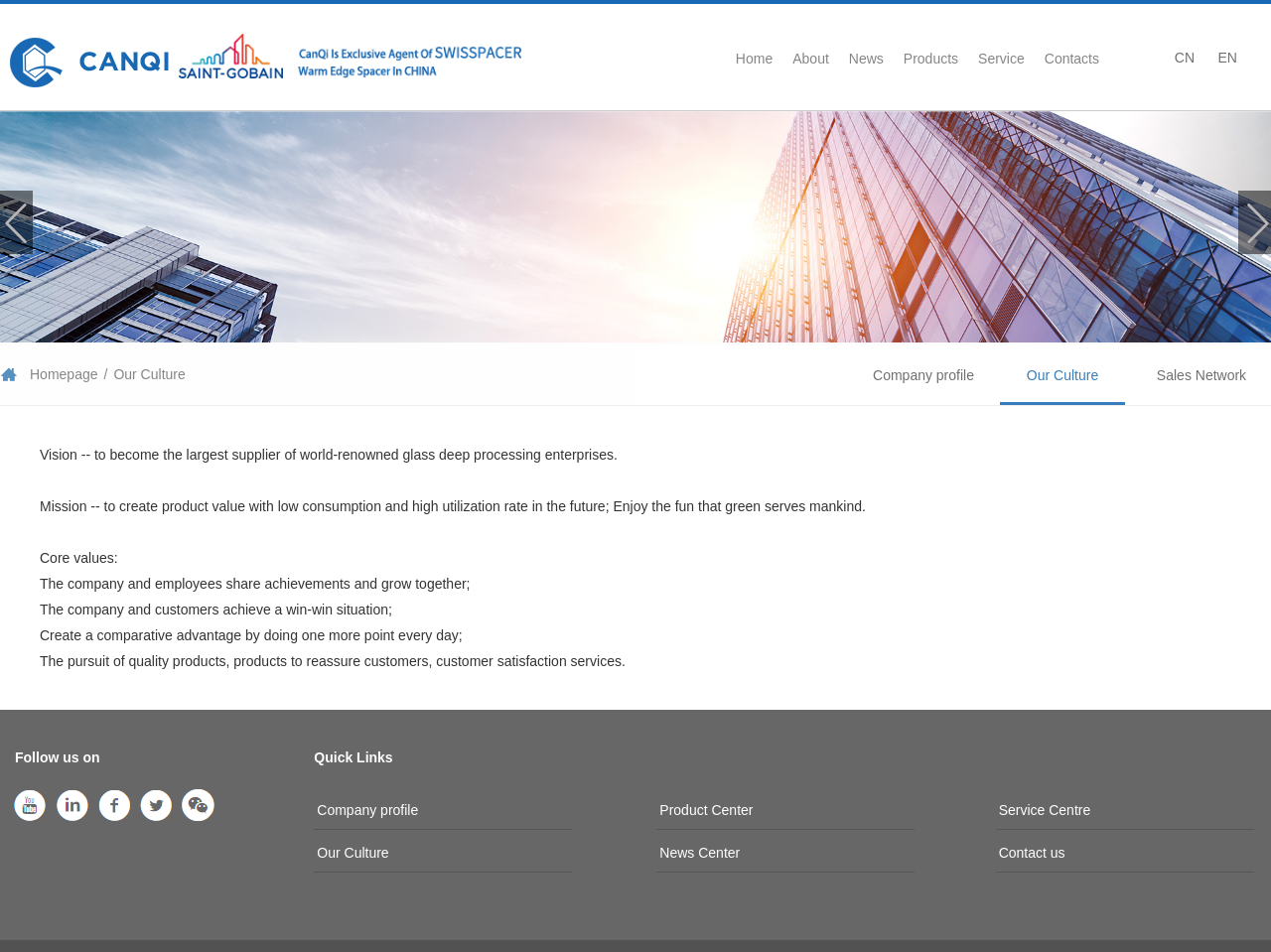Please predict the bounding box coordinates of the element's region where a click is necessary to complete the following instruction: "Click the 'Home' link". The coordinates should be represented by four float numbers between 0 and 1, i.e., [left, top, right, bottom].

[0.571, 0.036, 0.616, 0.088]